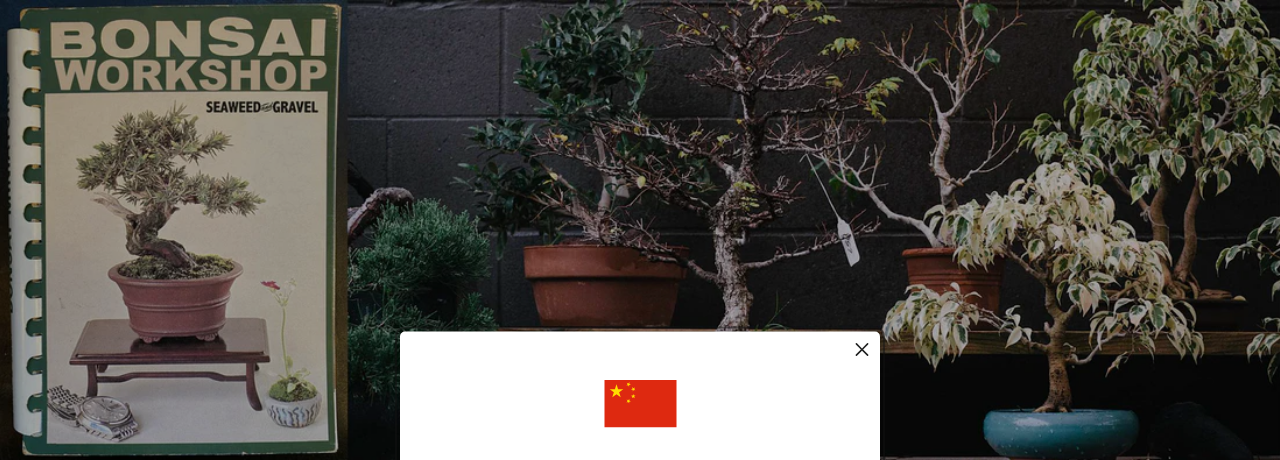Generate an elaborate description of what you see in the image.

The image showcases a beautifully designed workshop booklet titled "BONSAI WORKSHOP," with the subtitle "SEAWEED & GRAVEL." The cover features an illustration of a bonsai tree atop an elegantly simple wooden table, complemented by a decorative stand and surrounded by bonsai tools. In the background, several potted bonsai trees display a variety of shapes and foliage, emphasizing the artistry involved in bonsai cultivation. A prominent red flag with a golden star can also be seen, indicating the location's association with China. This visual encapsulates the essence of a bonsai workshop, inviting enthusiasts to learn about the intricate process of creating and caring for these miniature trees. The event is set to be held at Seaweed and Gravel, promising an engaging and informative experience.